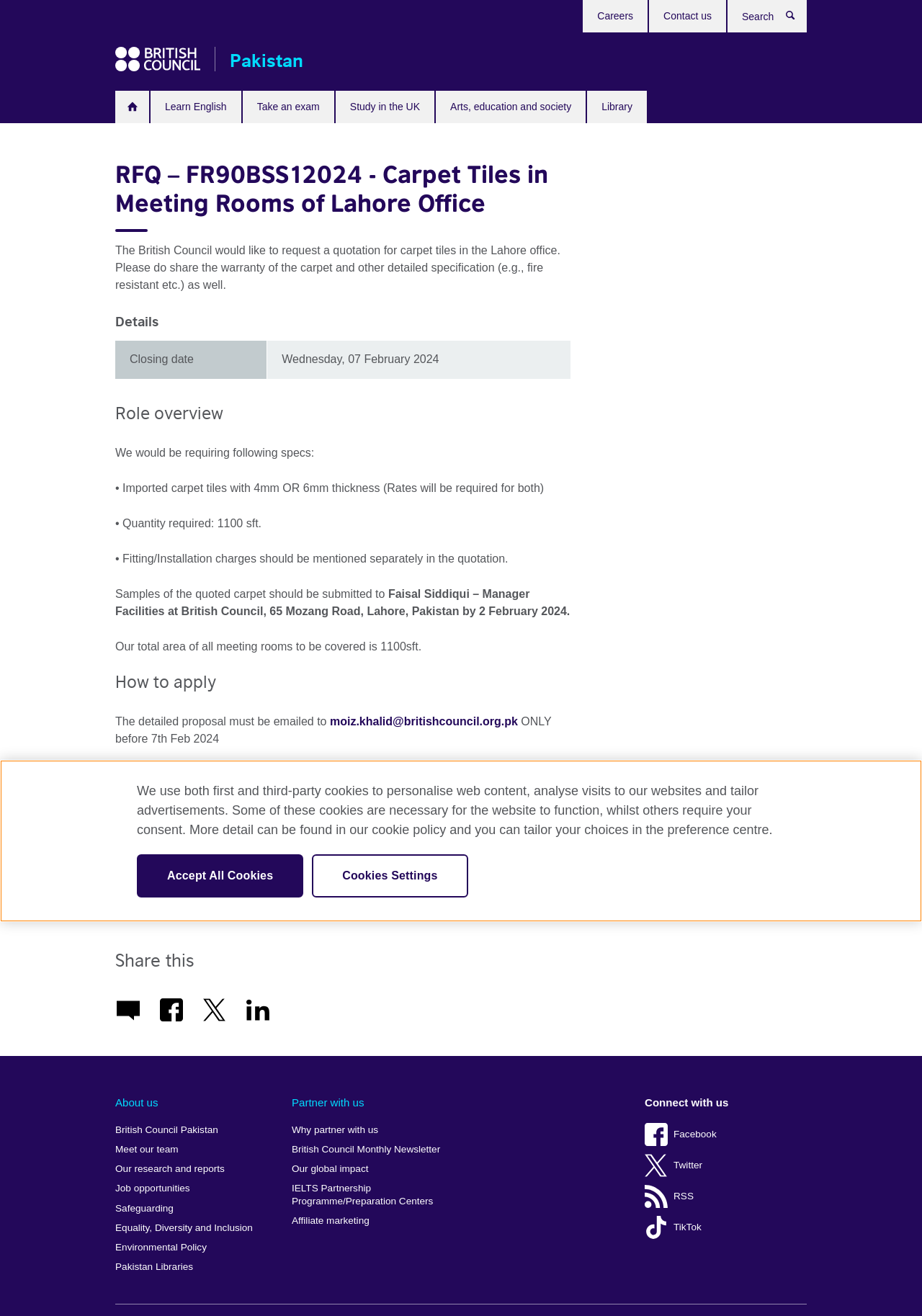Using the description: "Twitter", identify the bounding box of the corresponding UI element in the screenshot.

[0.699, 0.875, 0.867, 0.896]